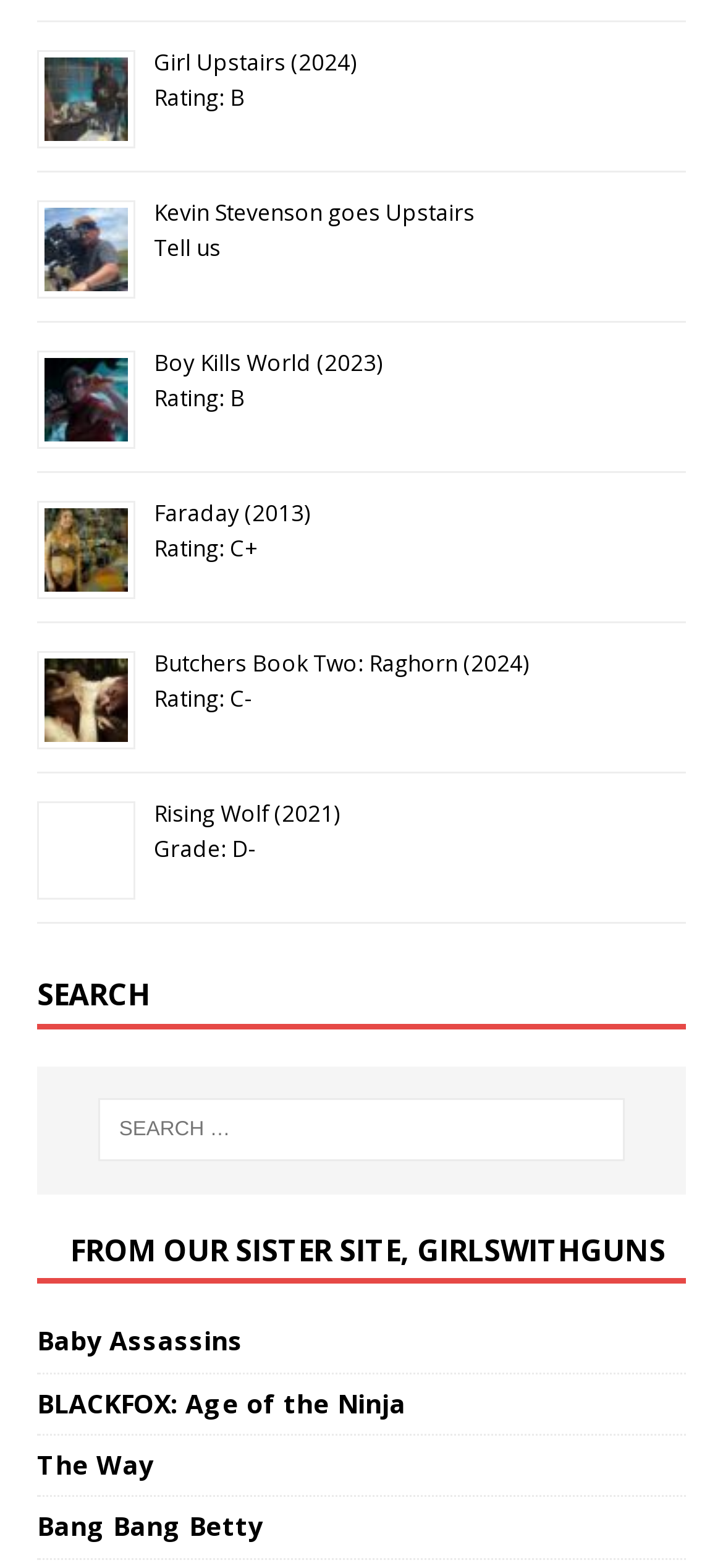Can you find the bounding box coordinates of the area I should click to execute the following instruction: "Click the next button"?

None